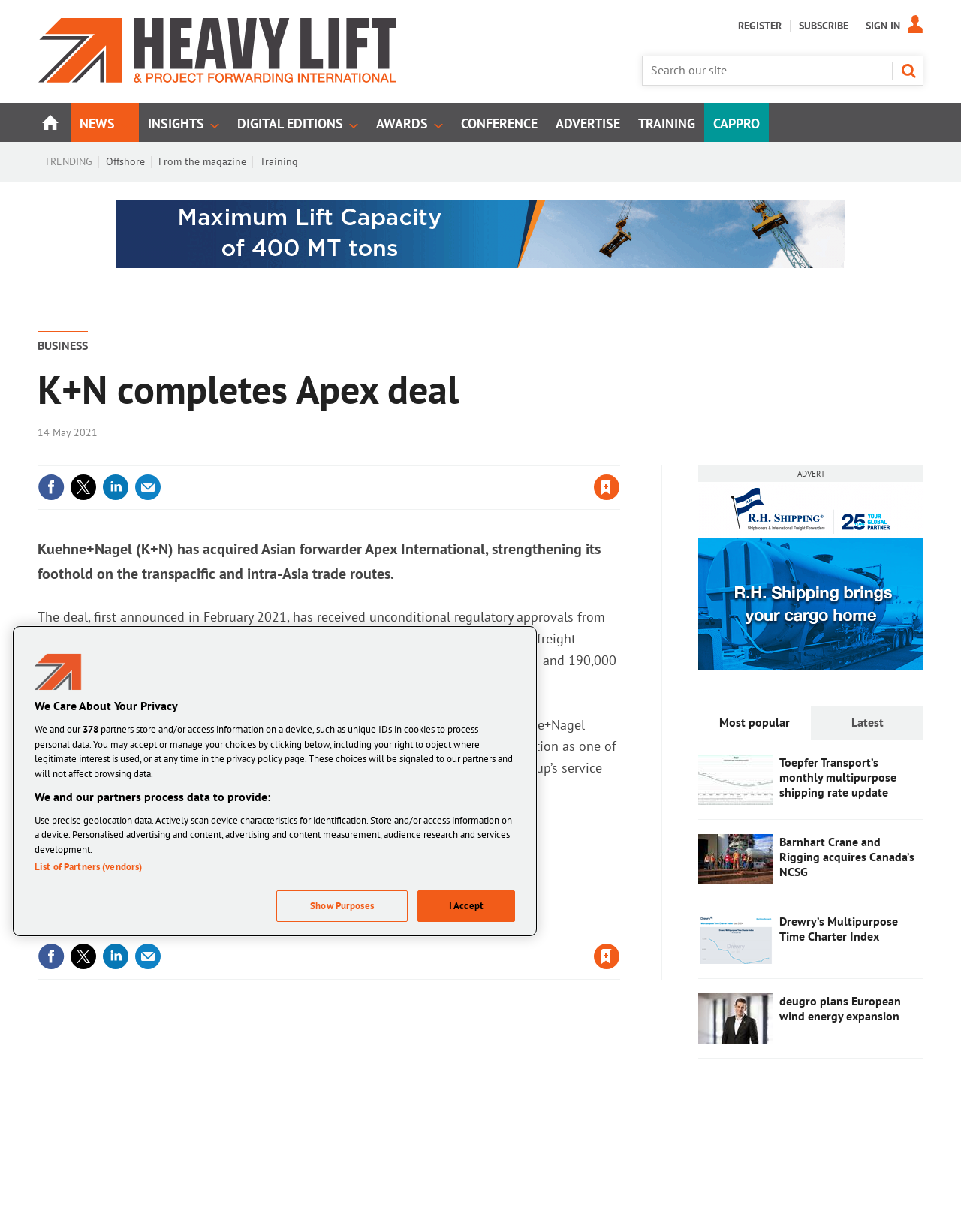Can you find and provide the title of the webpage?

K+N completes Apex deal